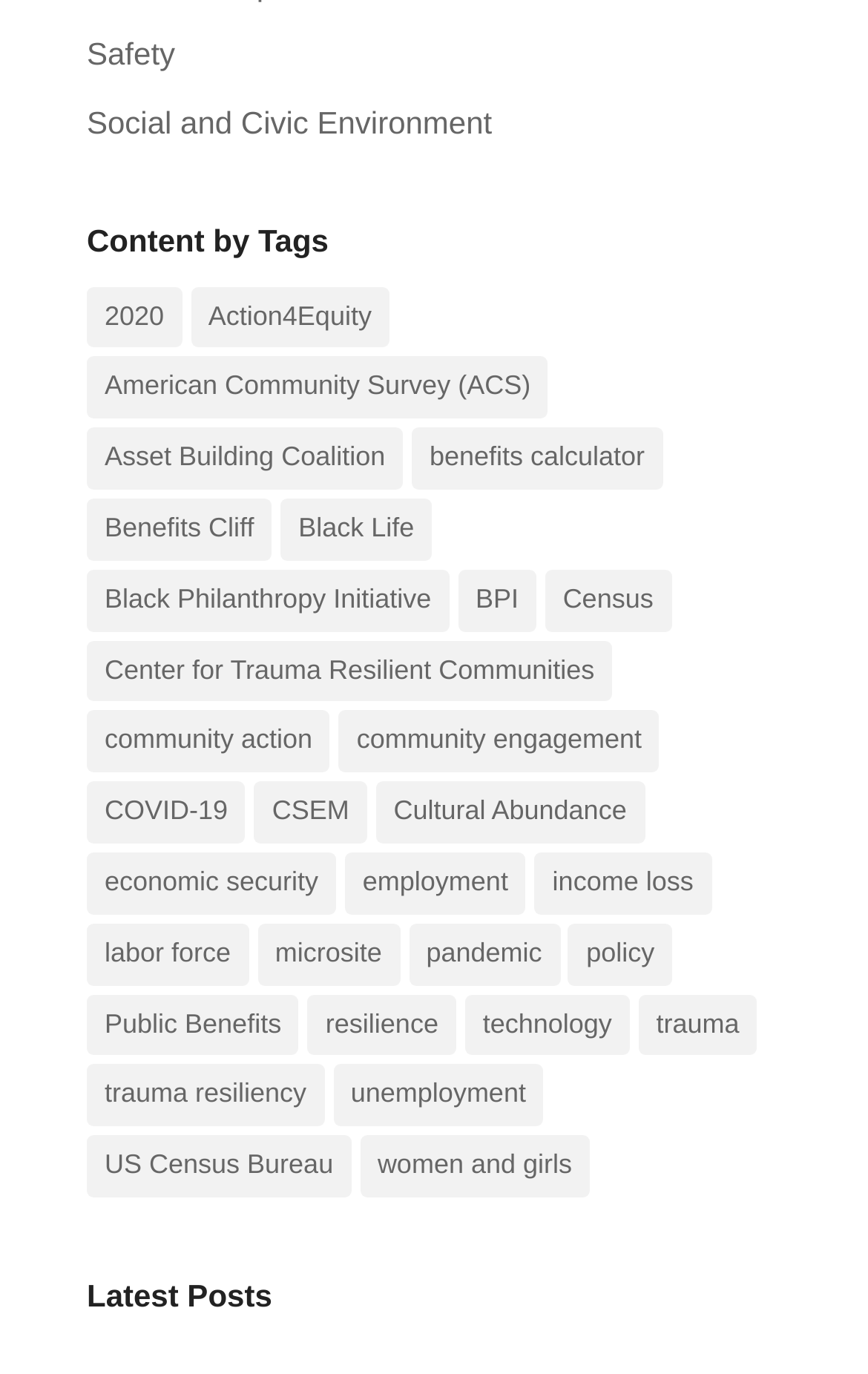Provide the bounding box coordinates of the UI element this sentence describes: "Social and Civic Environment".

[0.1, 0.076, 0.567, 0.102]